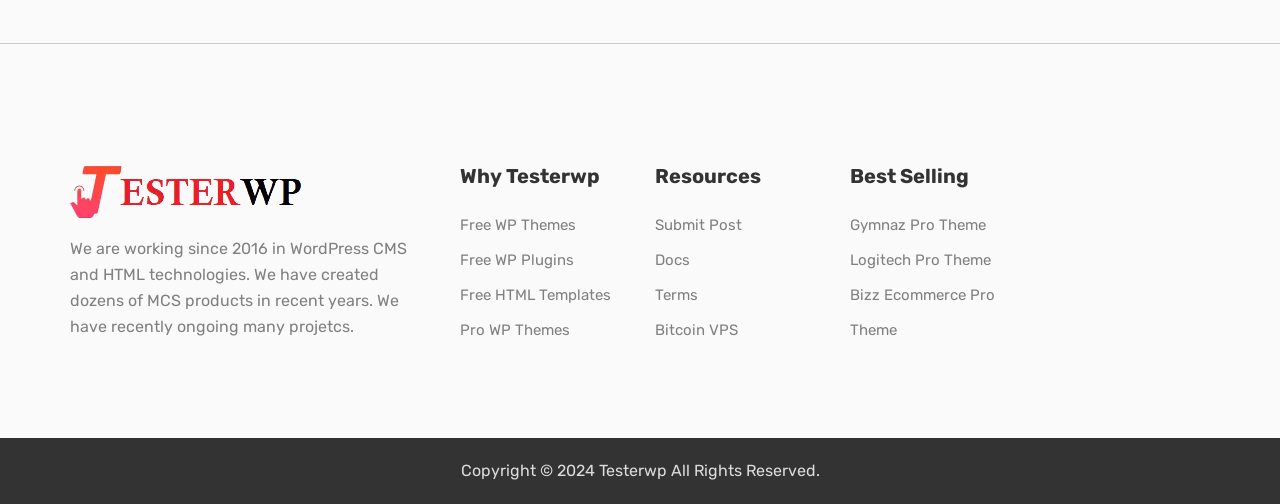Using the element description: "Bitcoin VPS", determine the bounding box coordinates for the specified UI element. The coordinates should be four float numbers between 0 and 1, [left, top, right, bottom].

[0.512, 0.637, 0.577, 0.673]